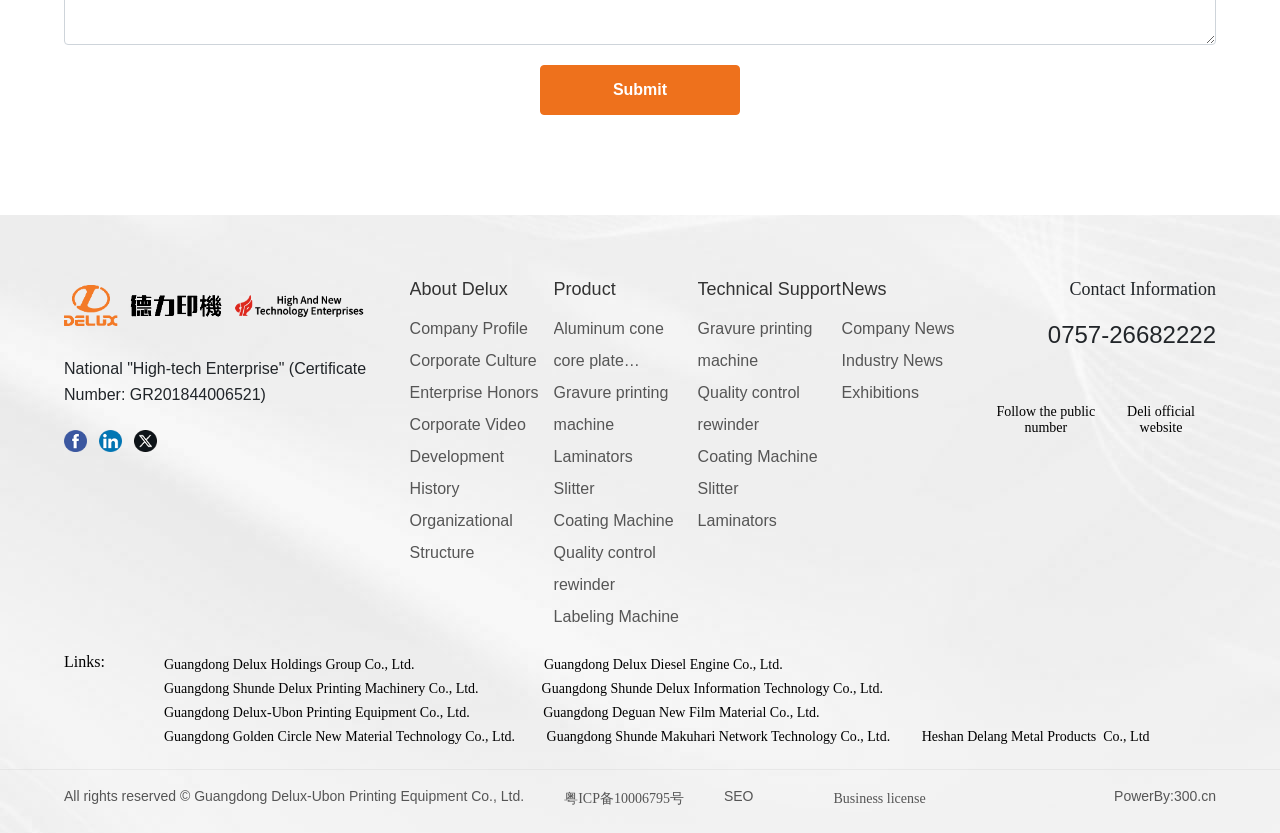Please identify the bounding box coordinates of the area that needs to be clicked to follow this instruction: "Learn more about Aluminum cone core plate production line".

[0.432, 0.376, 0.545, 0.453]